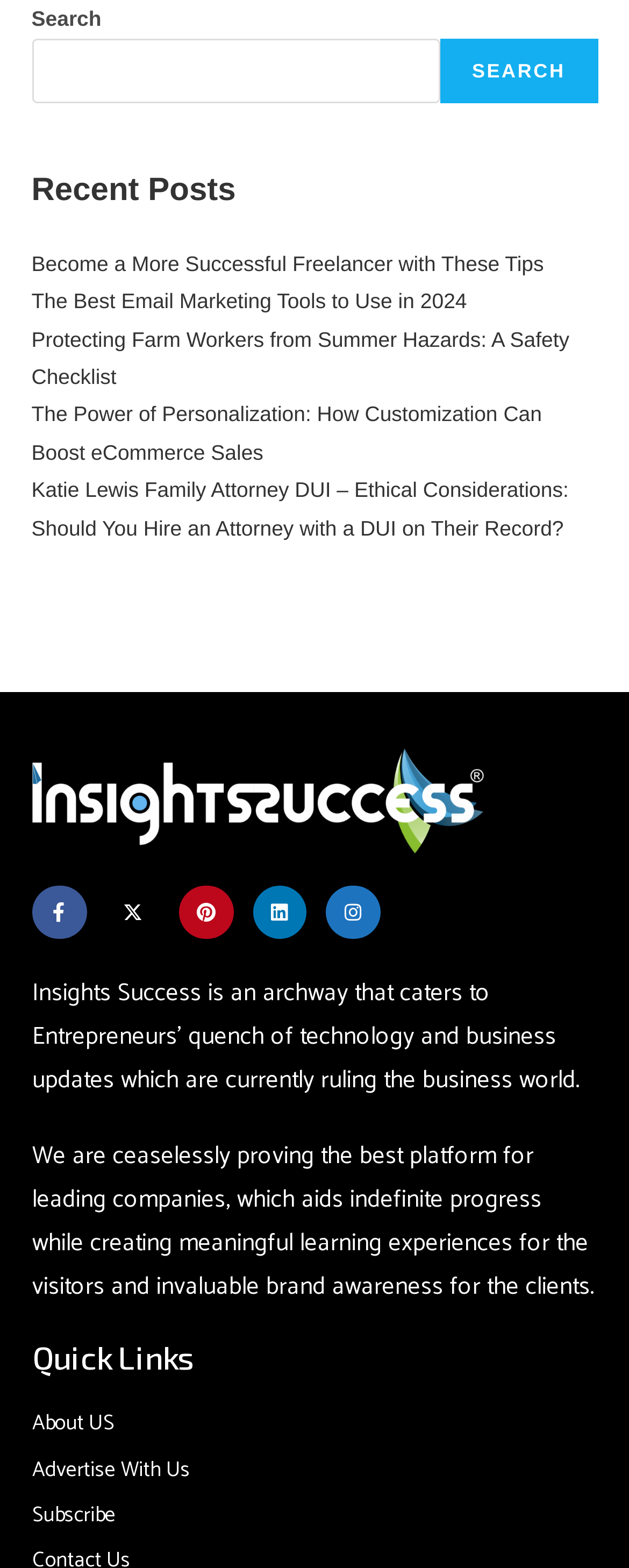Please determine the bounding box coordinates for the element with the description: "About US".

[0.051, 0.896, 0.5, 0.92]